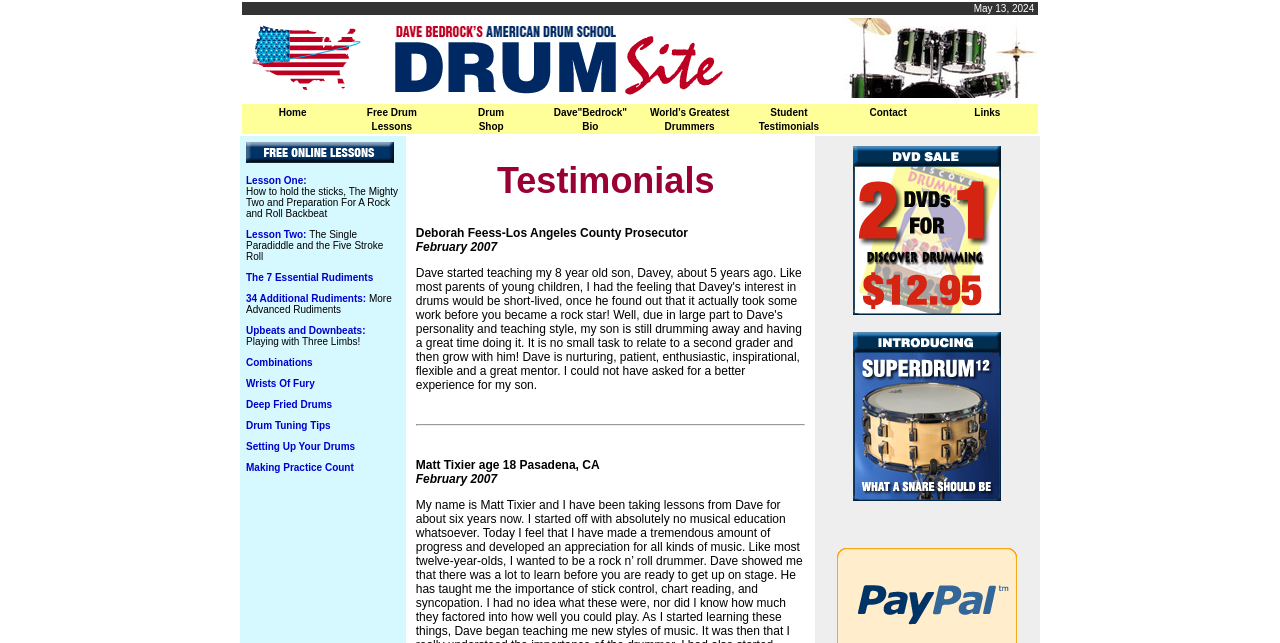Pinpoint the bounding box coordinates of the clickable area needed to execute the instruction: "Click on the Home link". The coordinates should be specified as four float numbers between 0 and 1, i.e., [left, top, right, bottom].

[0.218, 0.166, 0.239, 0.184]